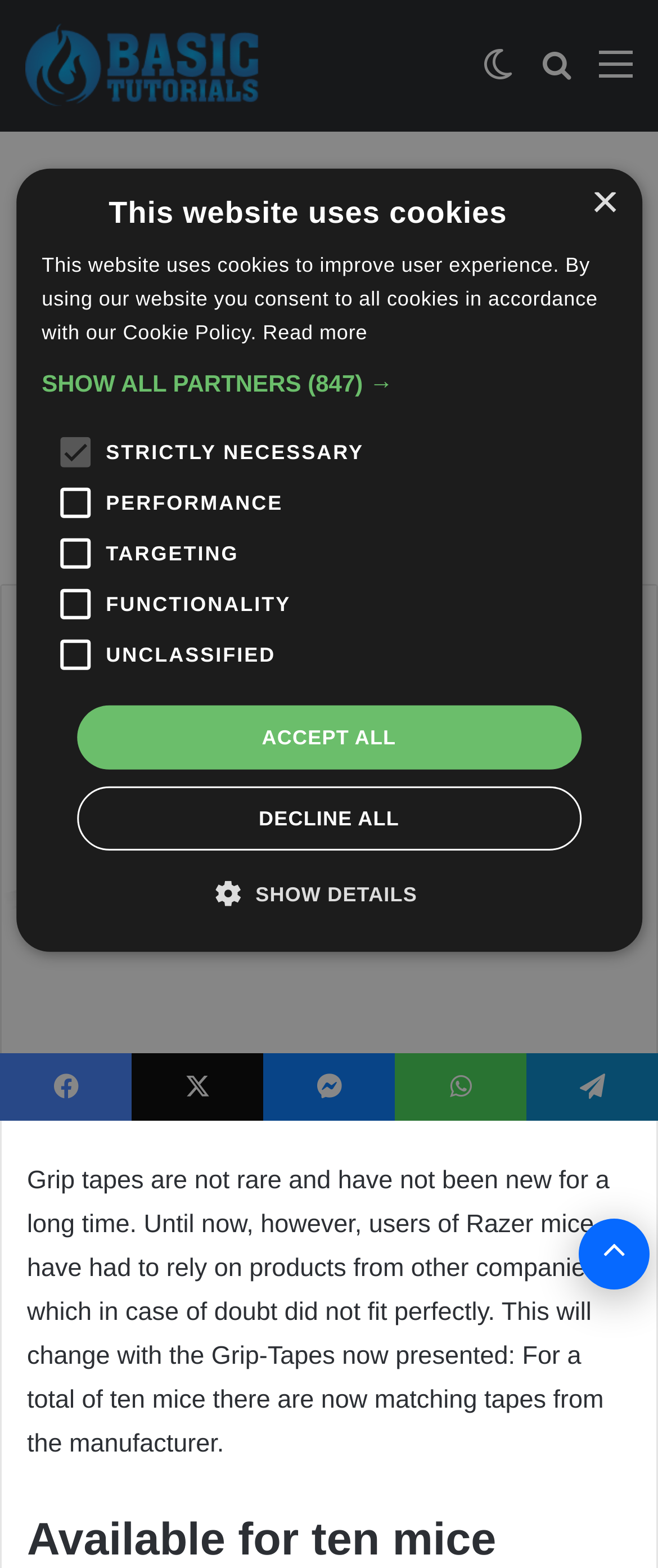Find the bounding box coordinates for the area you need to click to carry out the instruction: "Click on the 'Search for' link". The coordinates should be four float numbers between 0 and 1, indicated as [left, top, right, bottom].

[0.821, 0.026, 0.872, 0.074]